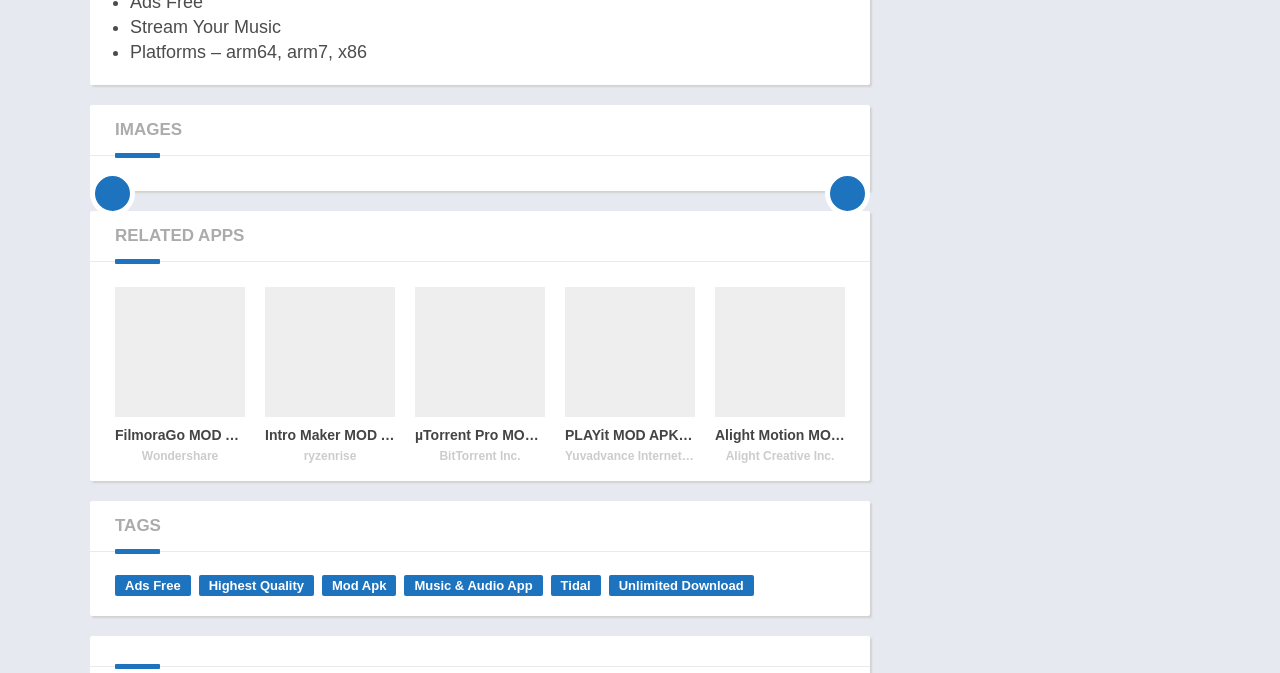Identify the bounding box coordinates of the area that should be clicked in order to complete the given instruction: "Click on FilmoraGo MOD APK". The bounding box coordinates should be four float numbers between 0 and 1, i.e., [left, top, right, bottom].

[0.09, 0.426, 0.191, 0.692]